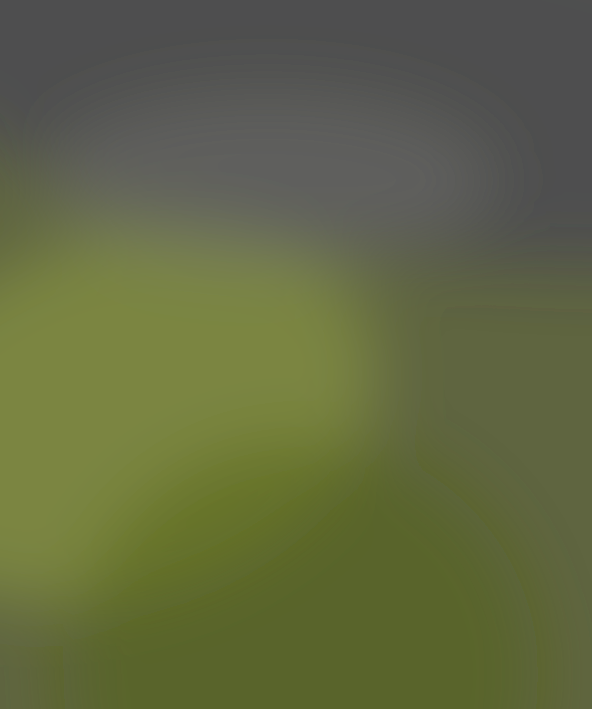Answer the question below in one word or phrase:
What type of activities can be done in the Northern Black Forest?

Outdoor activities